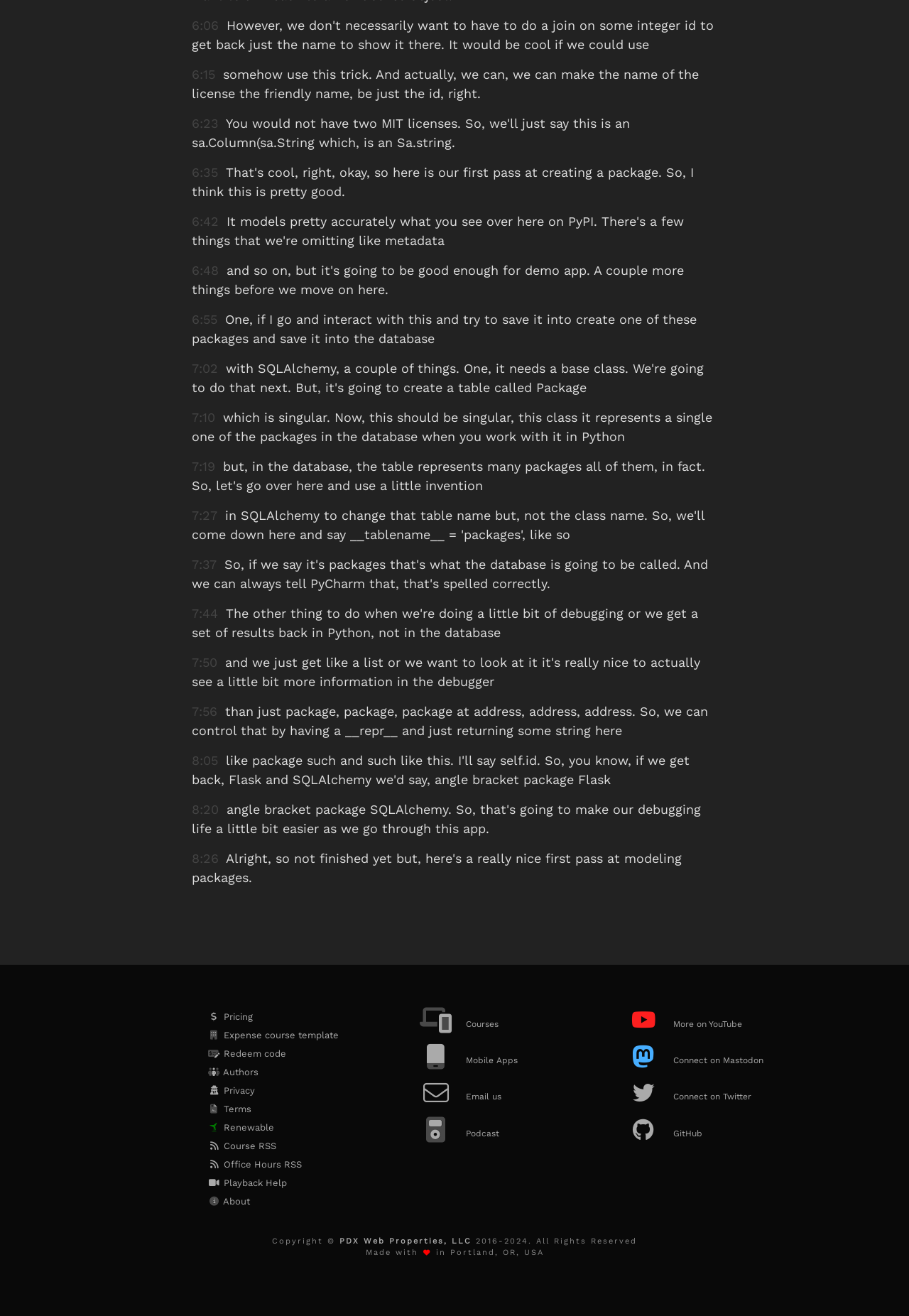Identify the bounding box coordinates for the UI element described as follows: Connect on Twitter. Use the format (top-left x, top-left y, bottom-right x, bottom-right y) and ensure all values are floating point numbers between 0 and 1.

[0.685, 0.816, 0.849, 0.843]